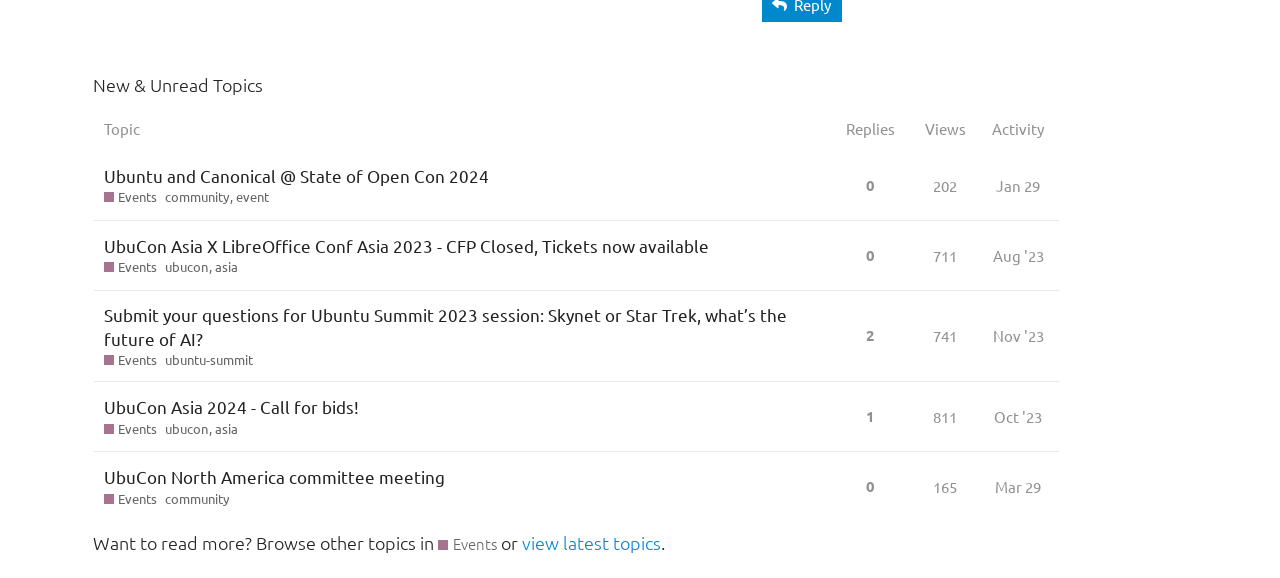What is the view count of the second topic?
Could you please answer the question thoroughly and with as much detail as possible?

I looked at the second row in the table and found the generic element with the text 'this topic has been viewed 711 times', which indicates that the second topic has been viewed 711 times.